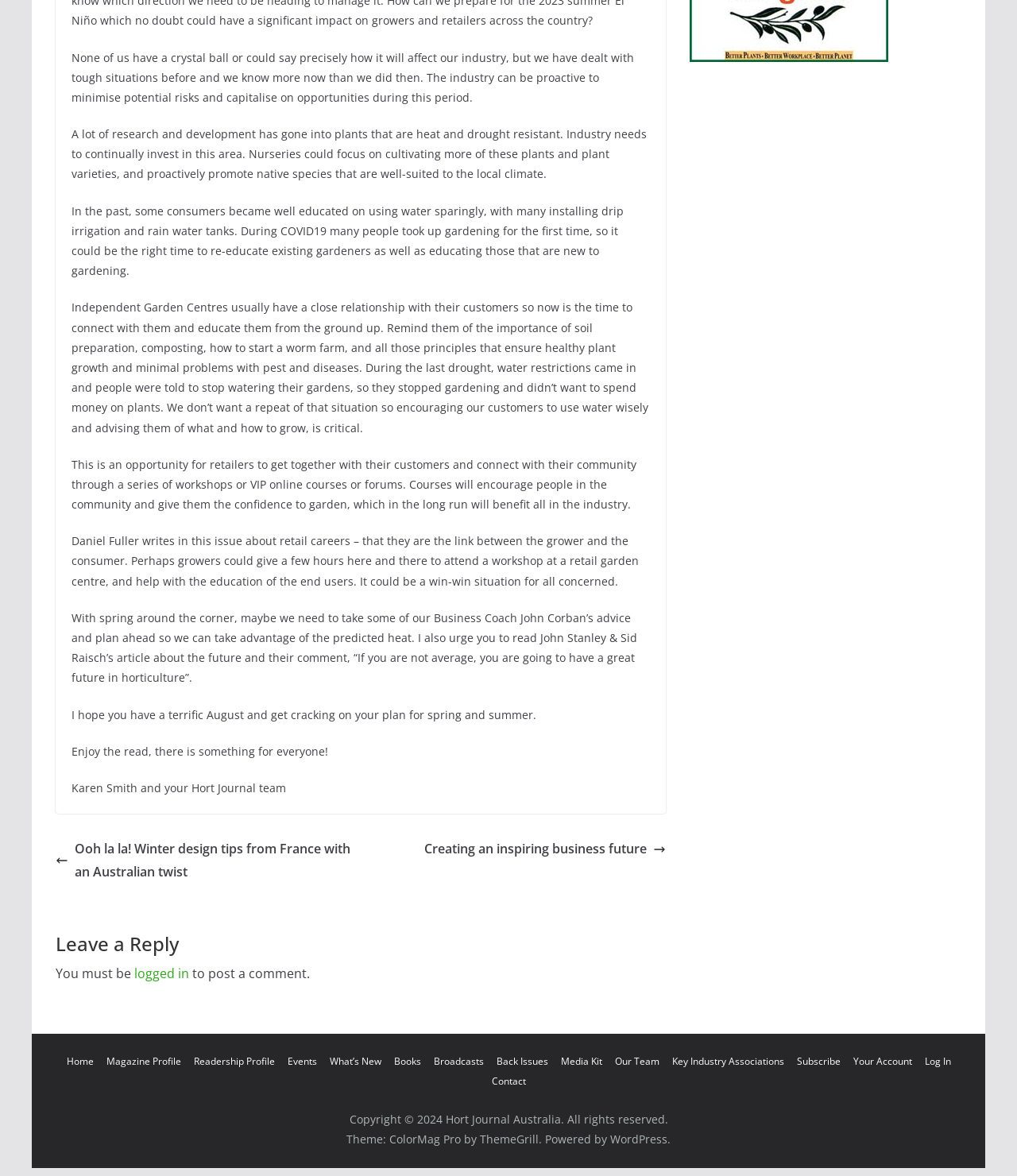What is the copyright year of the website?
Give a detailed response to the question by analyzing the screenshot.

The copyright year is mentioned at the bottom of the page, where it says 'Copyright © 2024'.